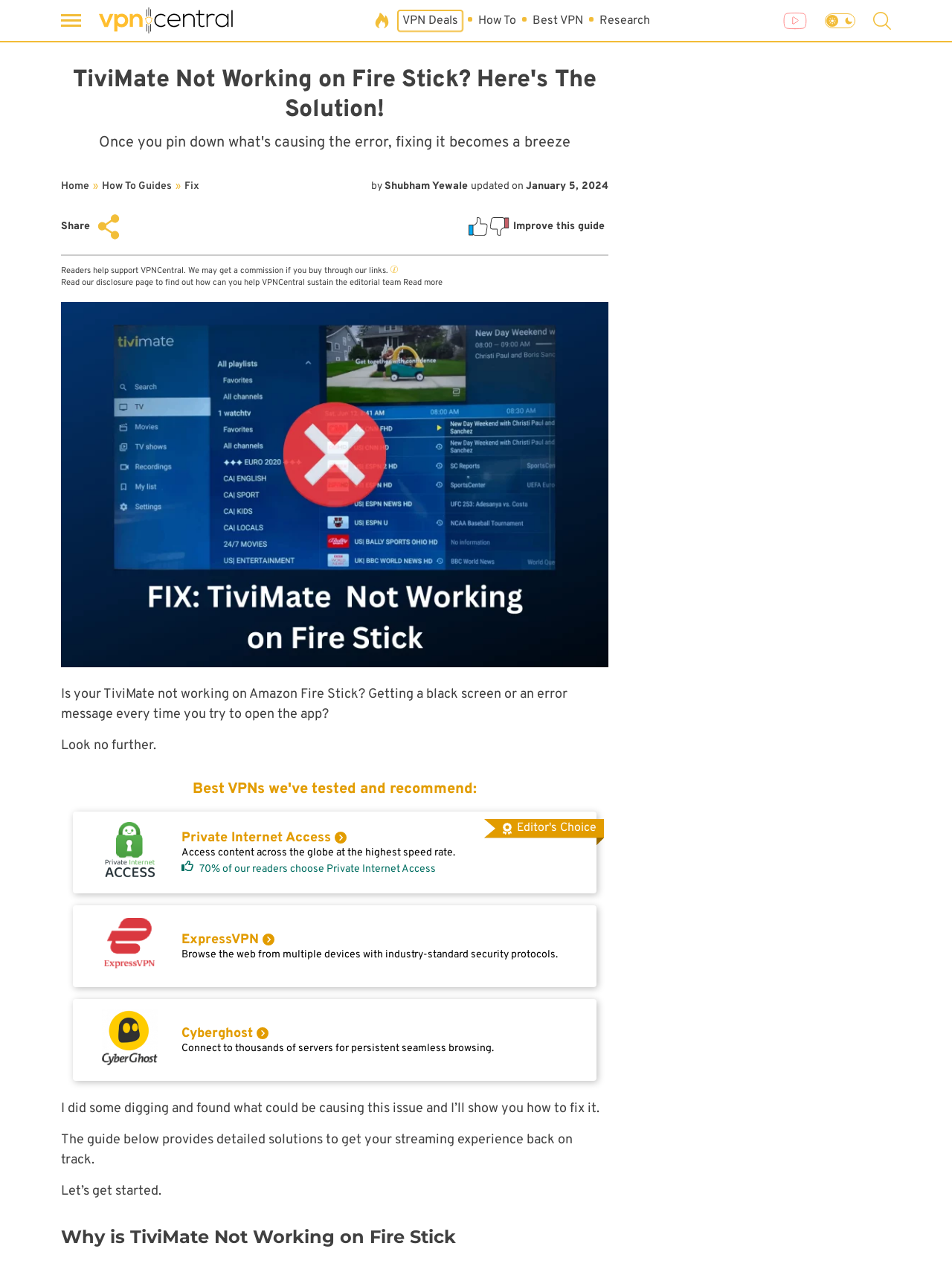Who is the author of the article?
Give a single word or phrase as your answer by examining the image.

Shubham Yewale